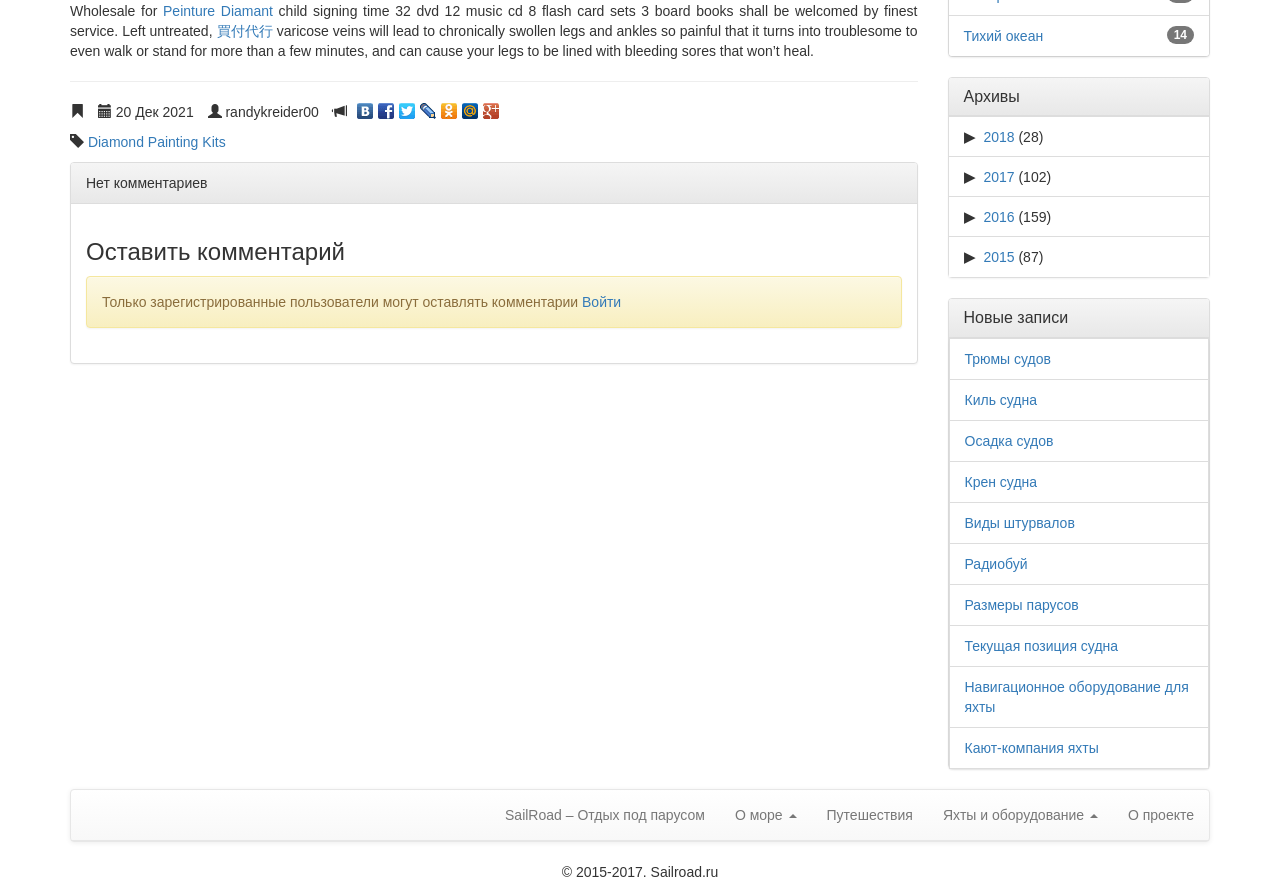Using the webpage screenshot, find the UI element described by Materials Departmental Colloquia. Provide the bounding box coordinates in the format (top-left x, top-left y, bottom-right x, bottom-right y), ensuring all values are floating point numbers between 0 and 1.

None